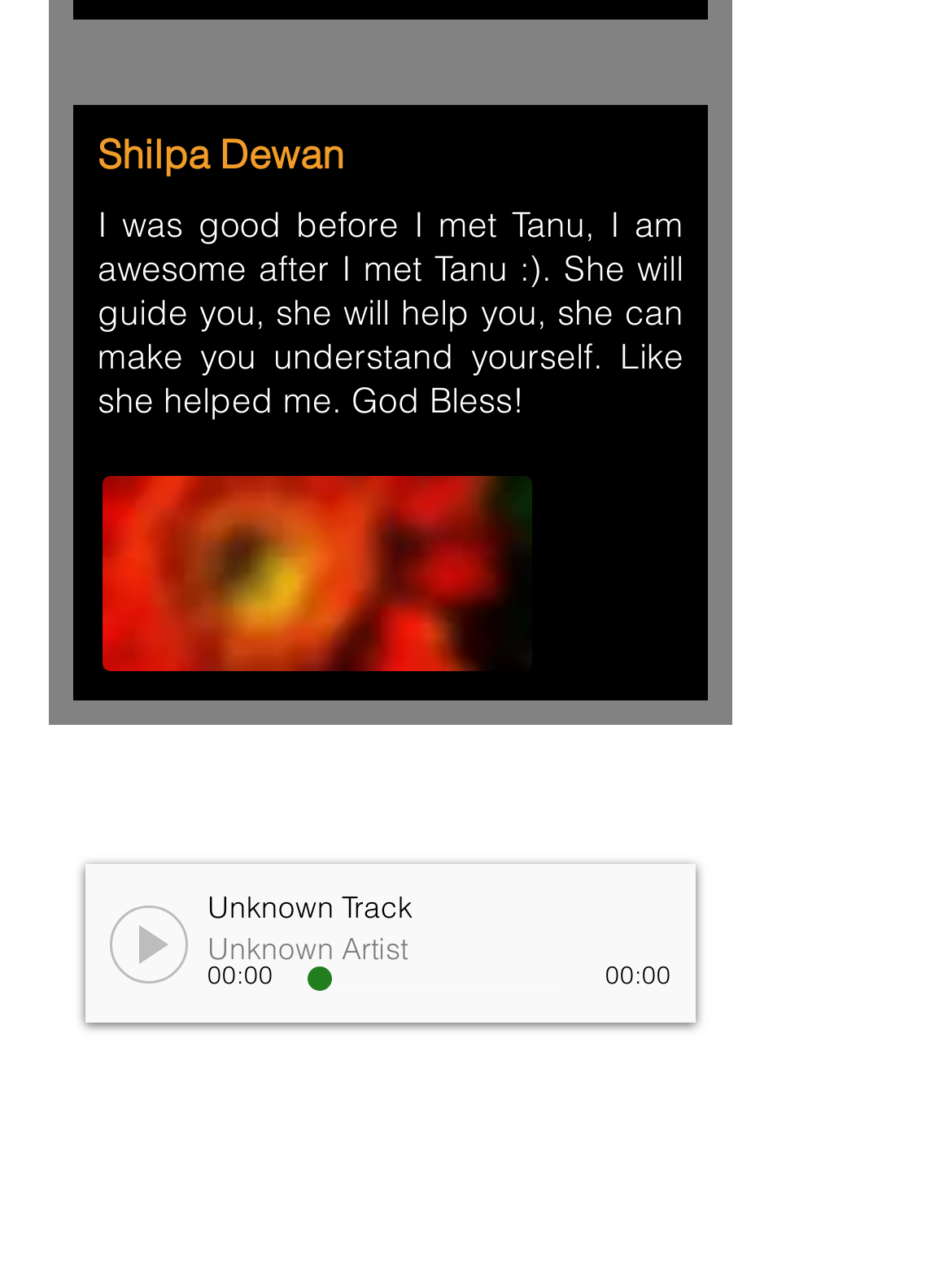What is the location mentioned?
Could you please answer the question thoroughly and with as much detail as possible?

The location 'Toronto, Ontario' is mentioned at the bottom of the webpage, likely indicating the location of the person or entity associated with the webpage.